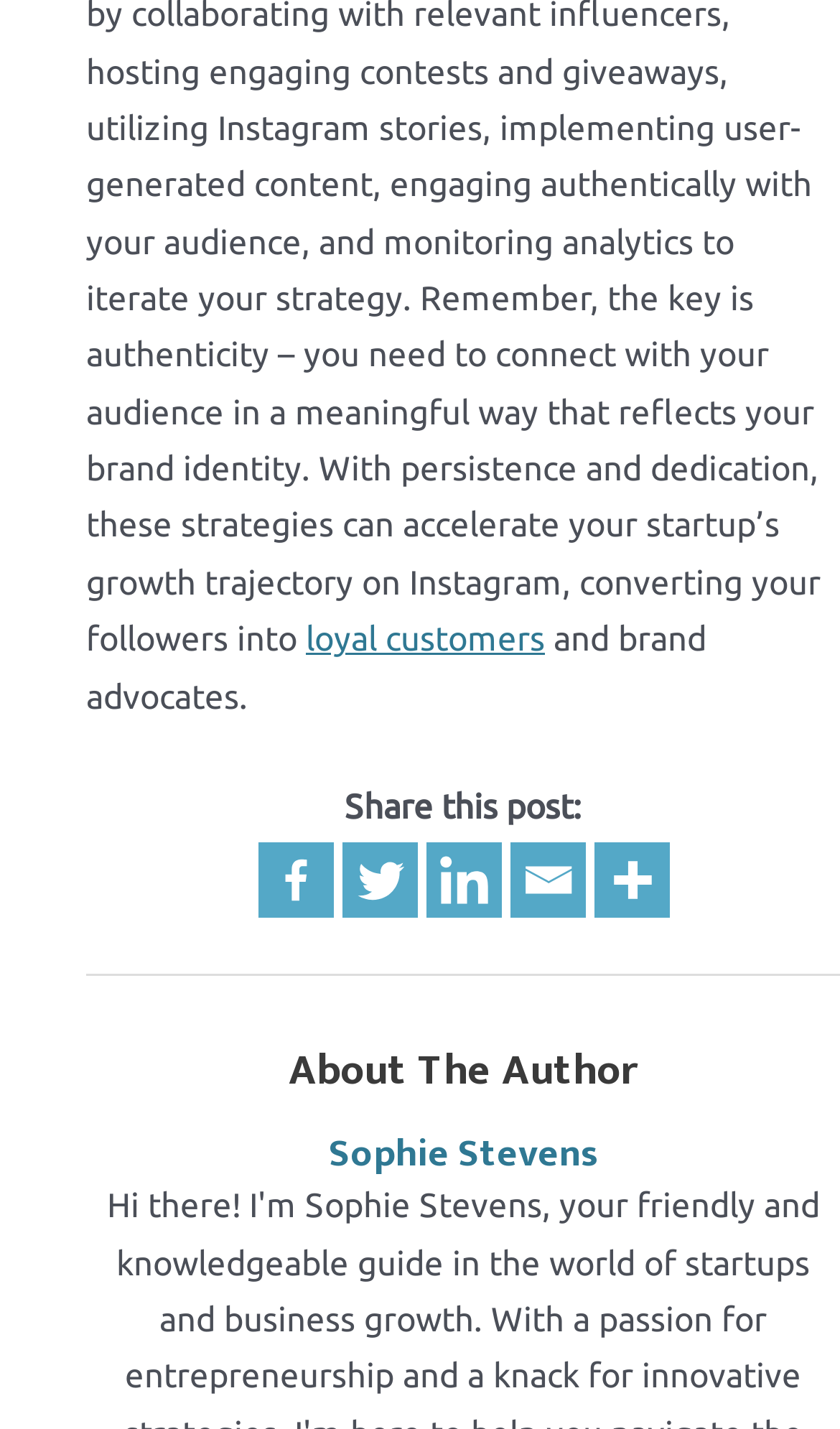Give a short answer to this question using one word or a phrase:
How many social media platforms are available to share the post?

5